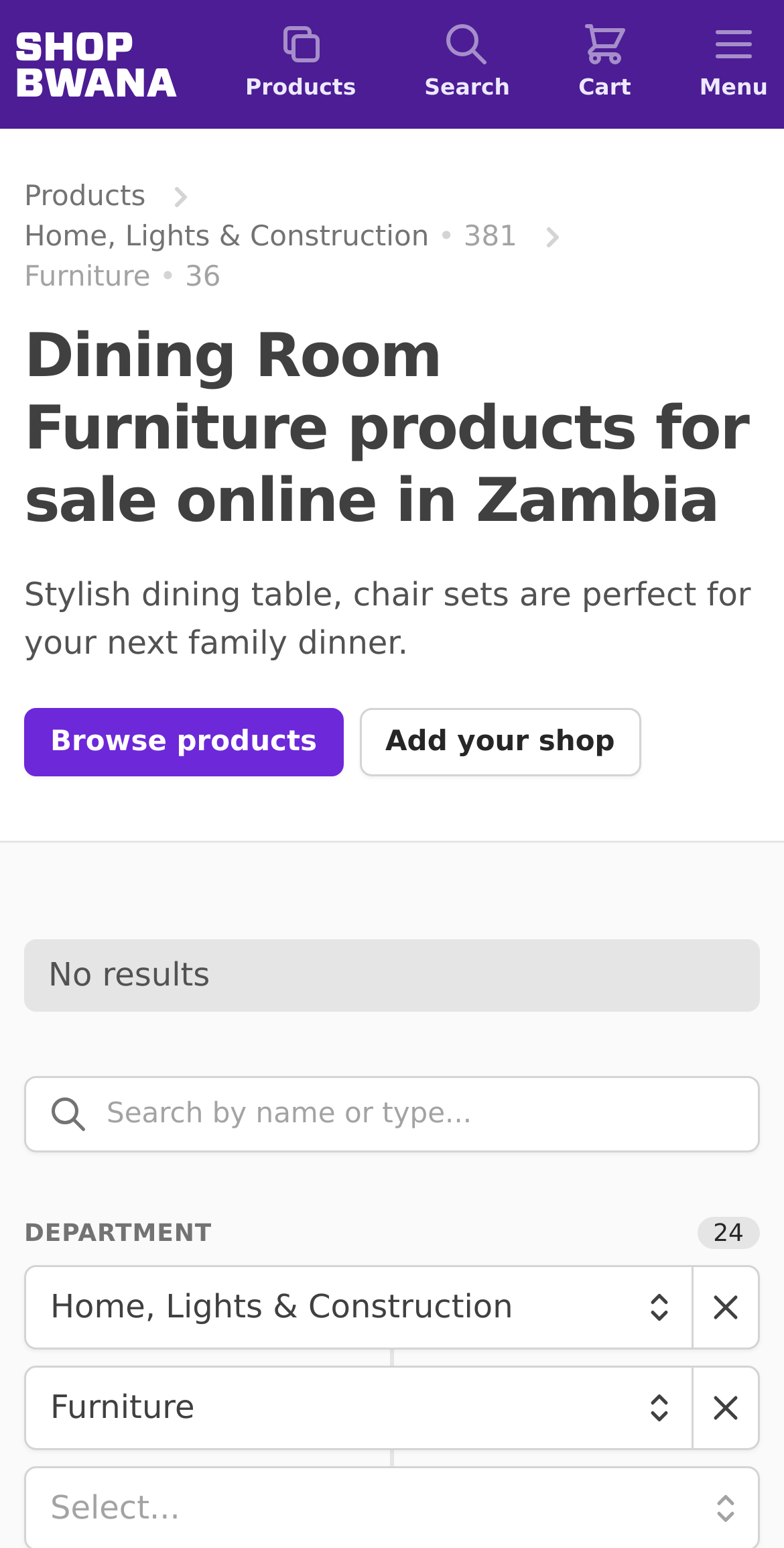Identify the main title of the webpage and generate its text content.

Dining Room Furniture products for sale online in Zambia